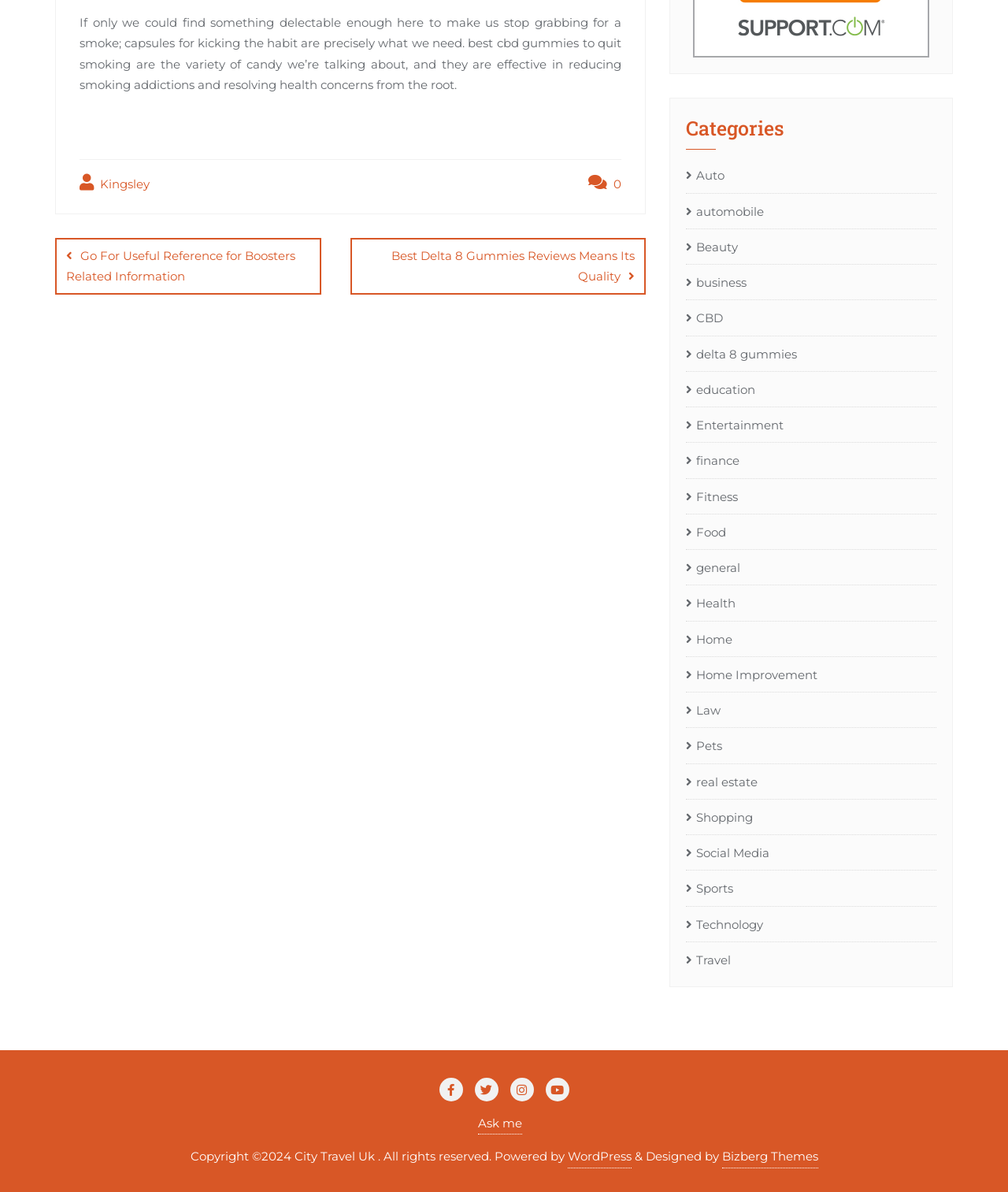Please locate the bounding box coordinates of the element that should be clicked to complete the given instruction: "Visit the 'WordPress' website".

[0.563, 0.962, 0.626, 0.98]